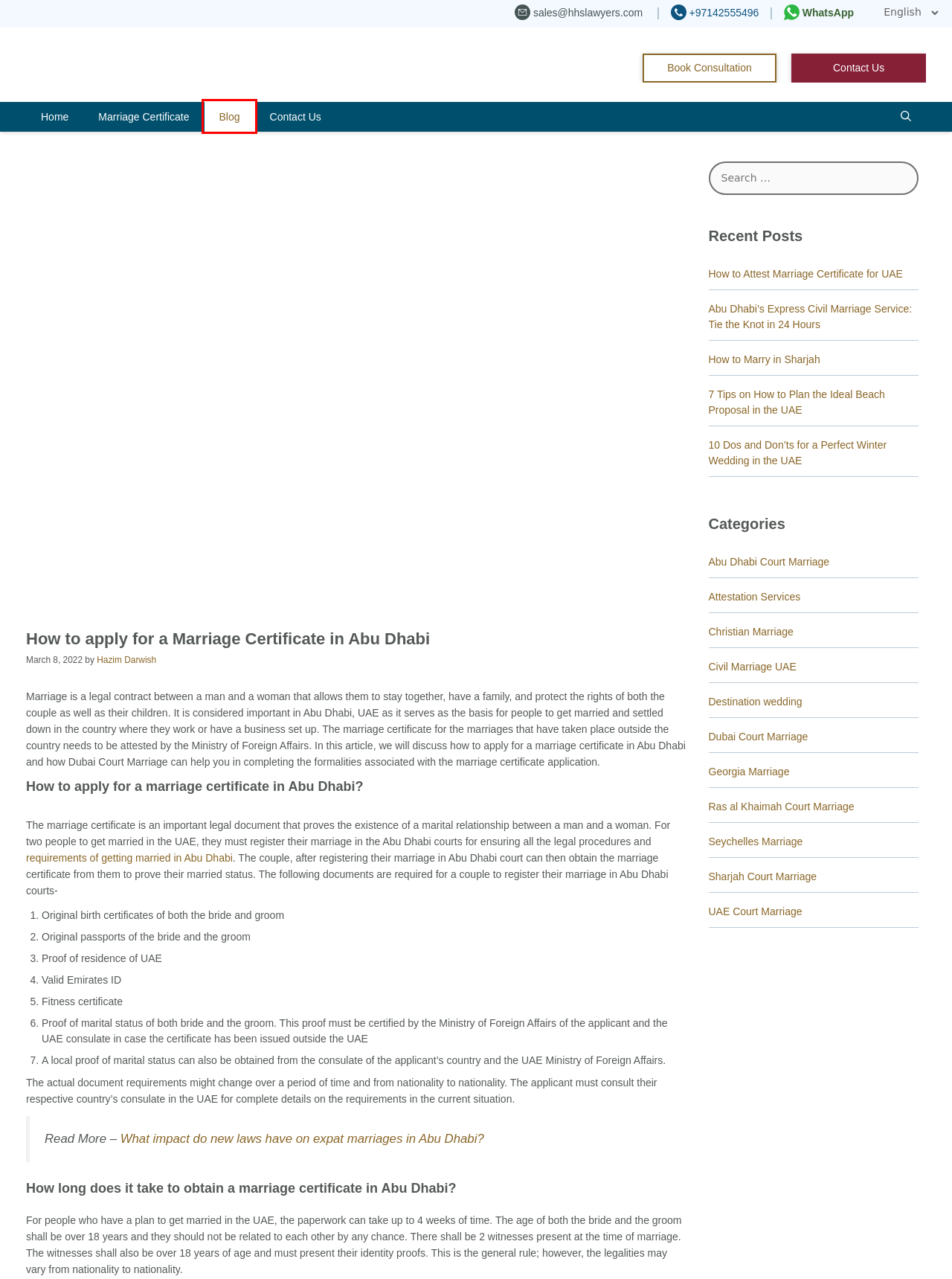You are presented with a screenshot of a webpage containing a red bounding box around a particular UI element. Select the best webpage description that matches the new webpage after clicking the element within the bounding box. Here are the candidates:
A. 7 Tips on How to Plan Ideal Beach Proposal in Dubai UAE
B. Christian Marriage Archives - Dubai Court Marriage
C. Court marriage in Abu Dhabi | Marriage requirements in Dubai UAE
D. Court Marriage in Sharjah UAE | How to Marry in Sharjah
E. Getting Married in Dubai | Court marriage in Dubai | Dubai Court Marriage
F. Legal Blogs in Dubai | HHS Lawyers and Consultants
G. New Civil marriages Law in Abu Dhabi | Civil marriage on tourist visa
H. Contact US - Dubai Court Marriage

F